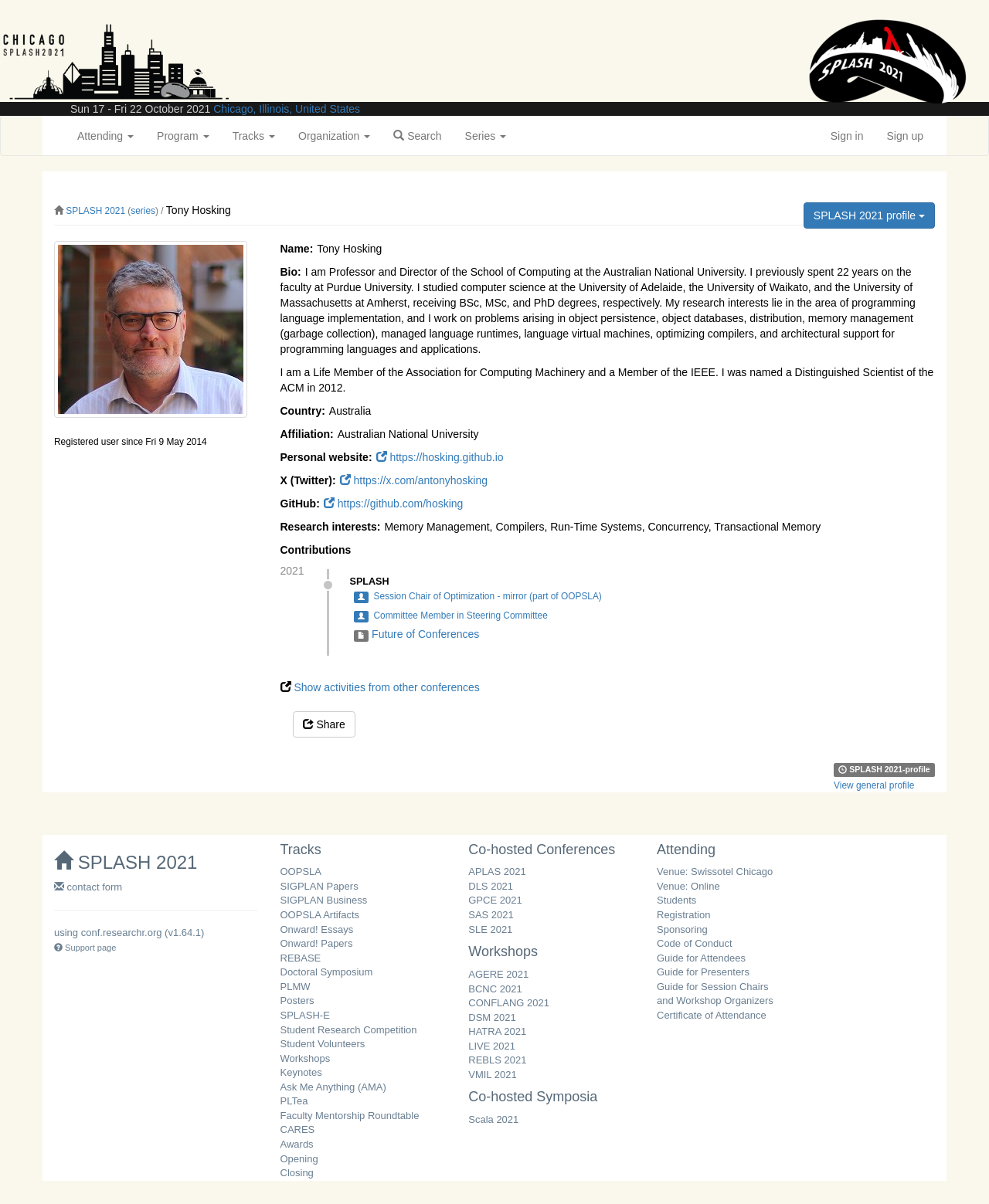Use one word or a short phrase to answer the question provided: 
What is the research interest of Tony Hosking?

Memory Management, Compilers, Run-Time Systems, Concurrency, Transactional Memory